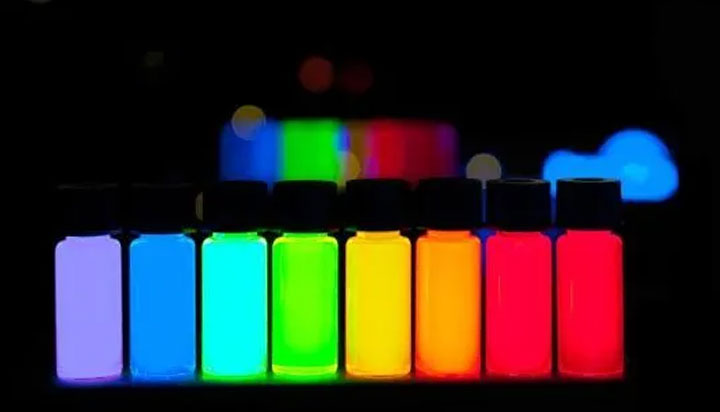Give an elaborate caption for the image.

The image features a vibrant array of bottles containing glowing liquids in various colors, reminiscent of the effects produced by quantum dot technology. This technology enhances the color and tint of LCD displays by utilizing semiconductor nanocrystals, or quantum dots, which can absorb specific light spectra depending on their size. The displayed colors—ranging from cool blues and greens to warm yellows, oranges, and reds—showcase the rich, saturated hues that quantum dots are capable of producing, making them a significant advancement in display technology. This captivating visual highlights the potential for improved color accuracy and brightness in modern LCD screens, illustrating why quantum dot technology is becoming increasingly popular in high-end displays.